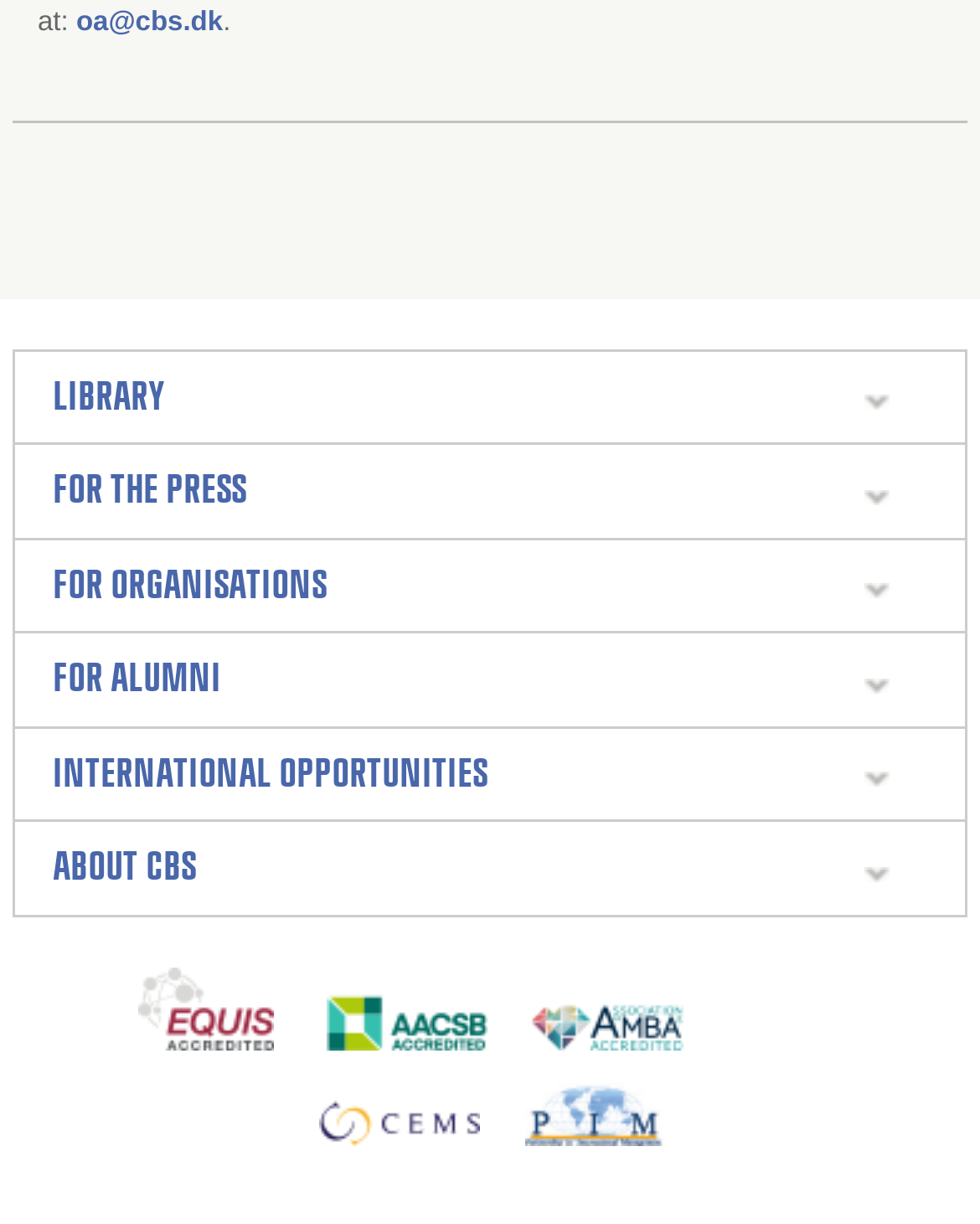How many categories are there on this webpage?
Please give a detailed and elaborate answer to the question.

By counting the number of category links and buttons, I found that there are 6 main categories on this webpage: LIBRARY, FOR THE PRESS, FOR ORGANISATIONS, FOR ALUMNI, INTERNATIONAL OPPORTUNITIES, and ABOUT CBS.